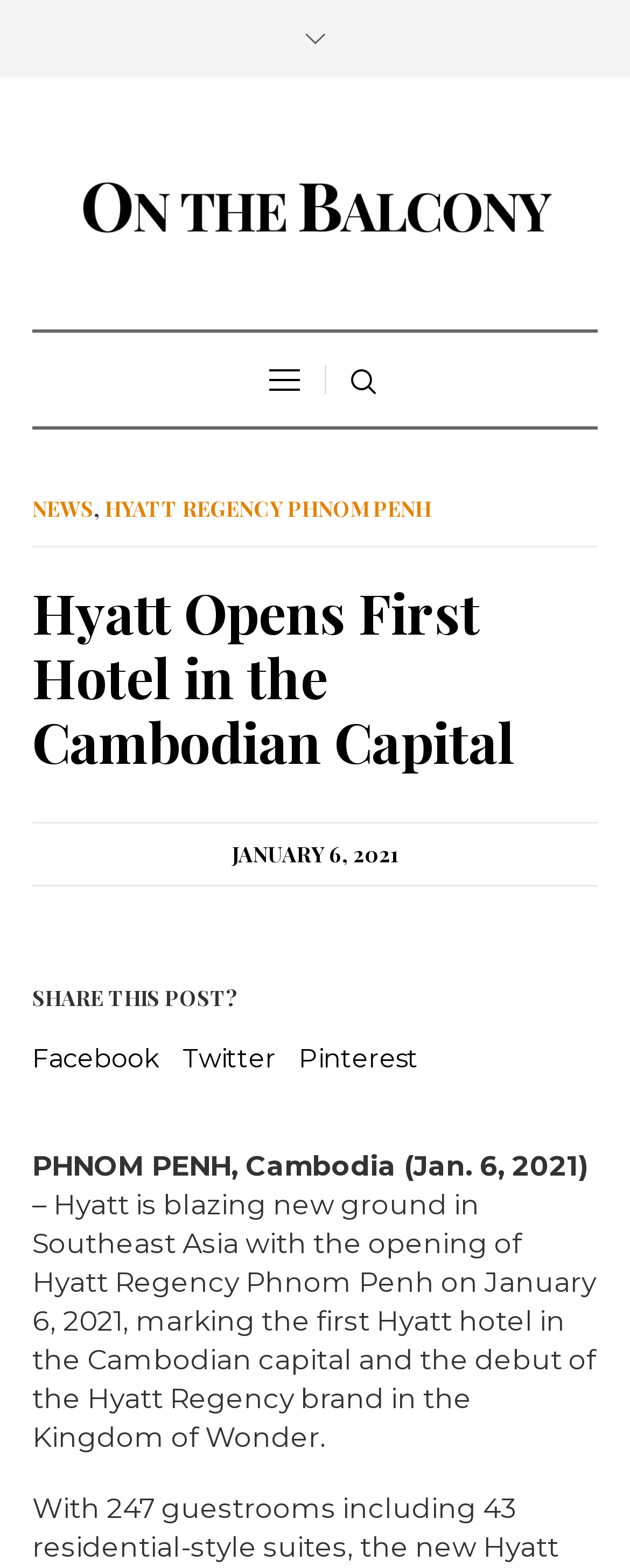When was the Hyatt Regency Phnom Penh opened?
Please answer using one word or phrase, based on the screenshot.

January 6, 2021